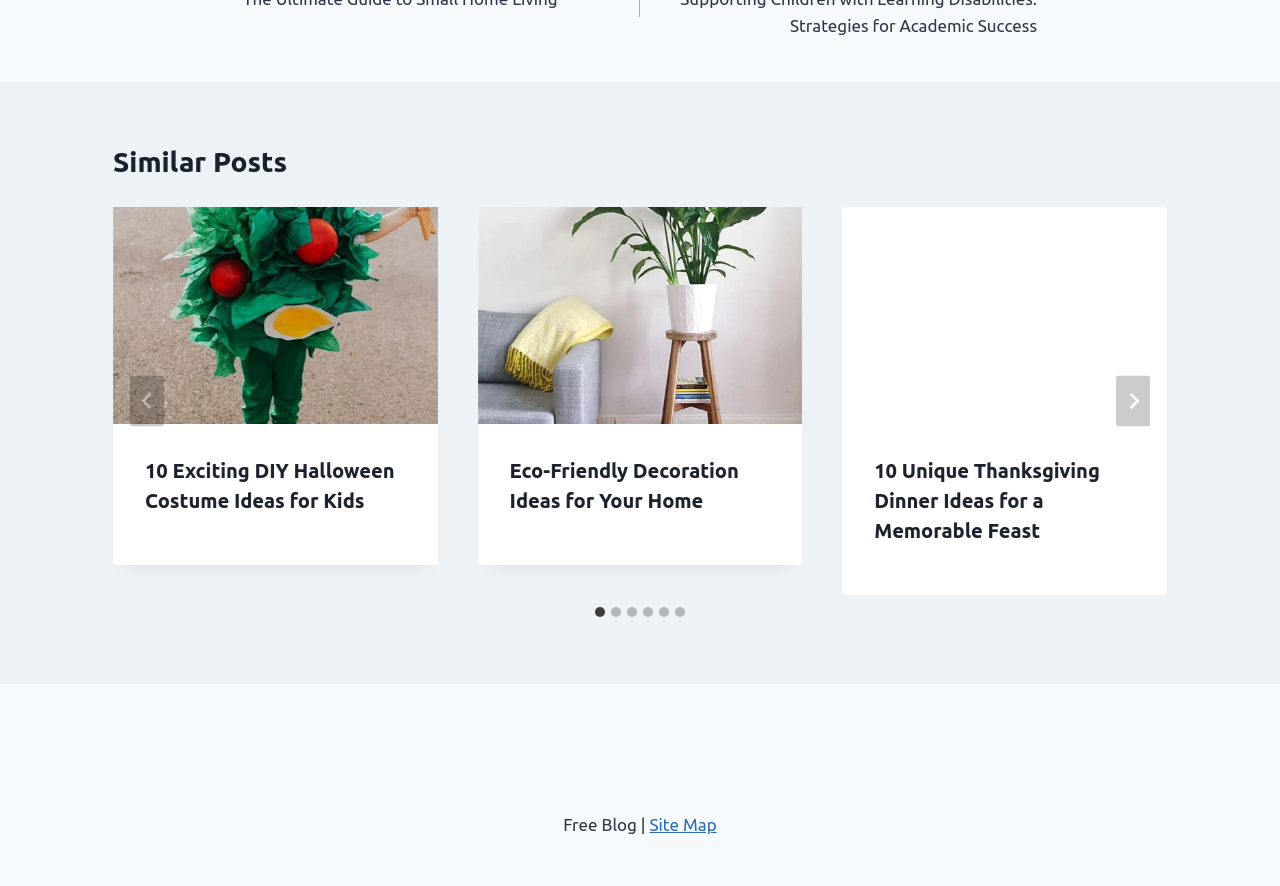How many slides are there in the carousel?
Answer the question with a single word or phrase, referring to the image.

6